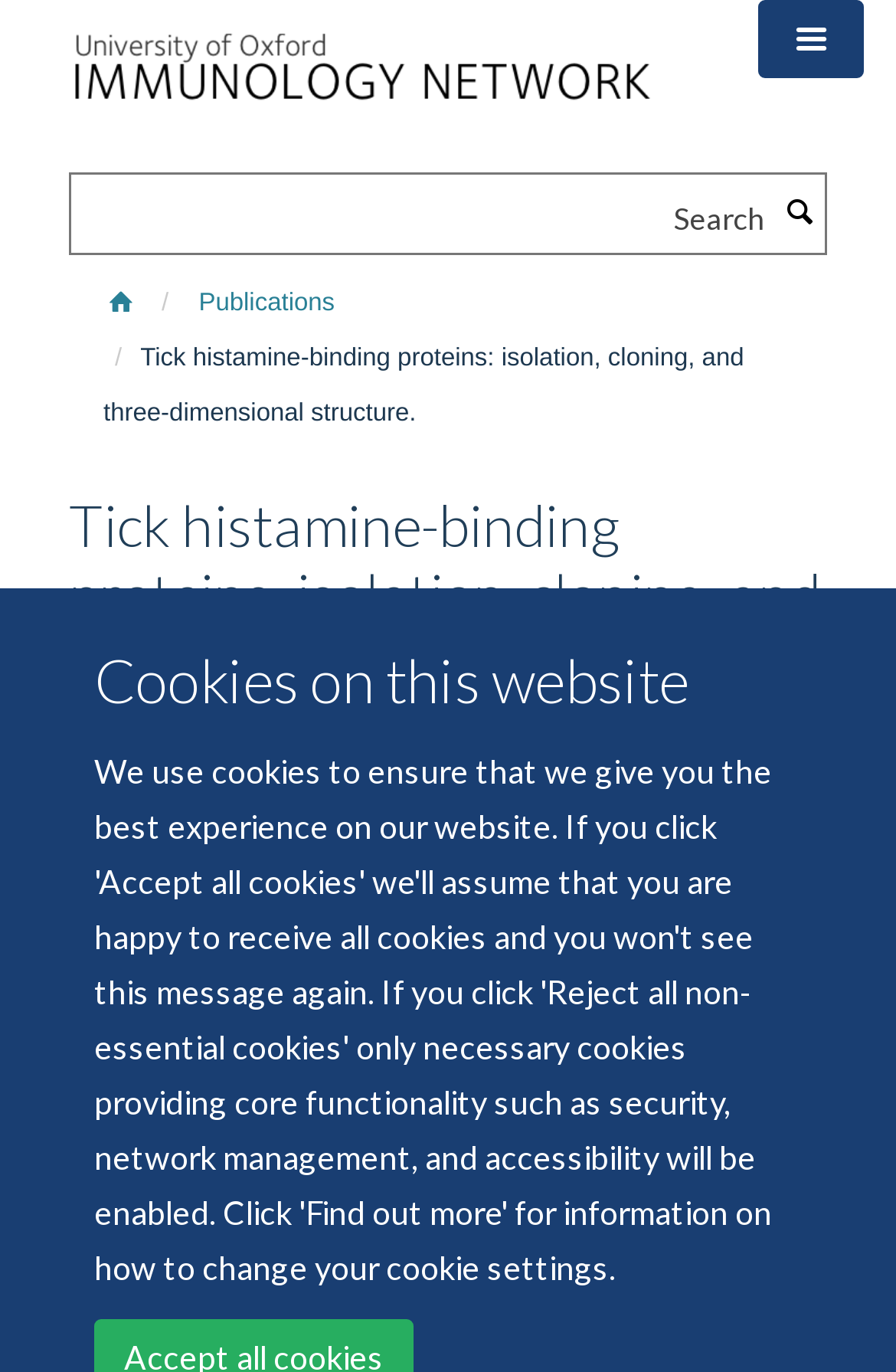What is the topic of the publication?
Please look at the screenshot and answer using one word or phrase.

Tick histamine-binding proteins